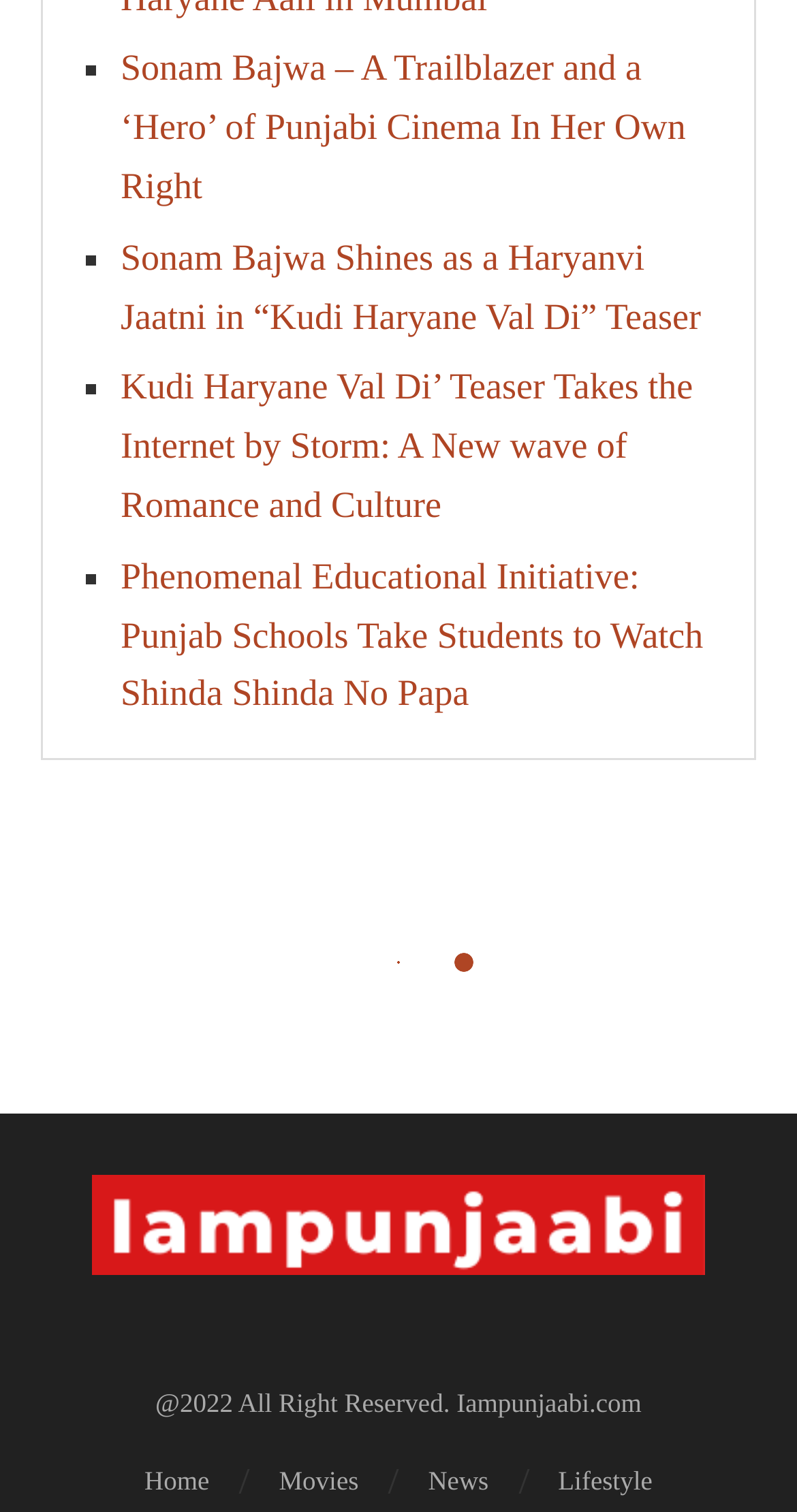Find the bounding box coordinates corresponding to the UI element with the description: "Movies". The coordinates should be formatted as [left, top, right, bottom], with values as floats between 0 and 1.

[0.35, 0.966, 0.45, 0.993]